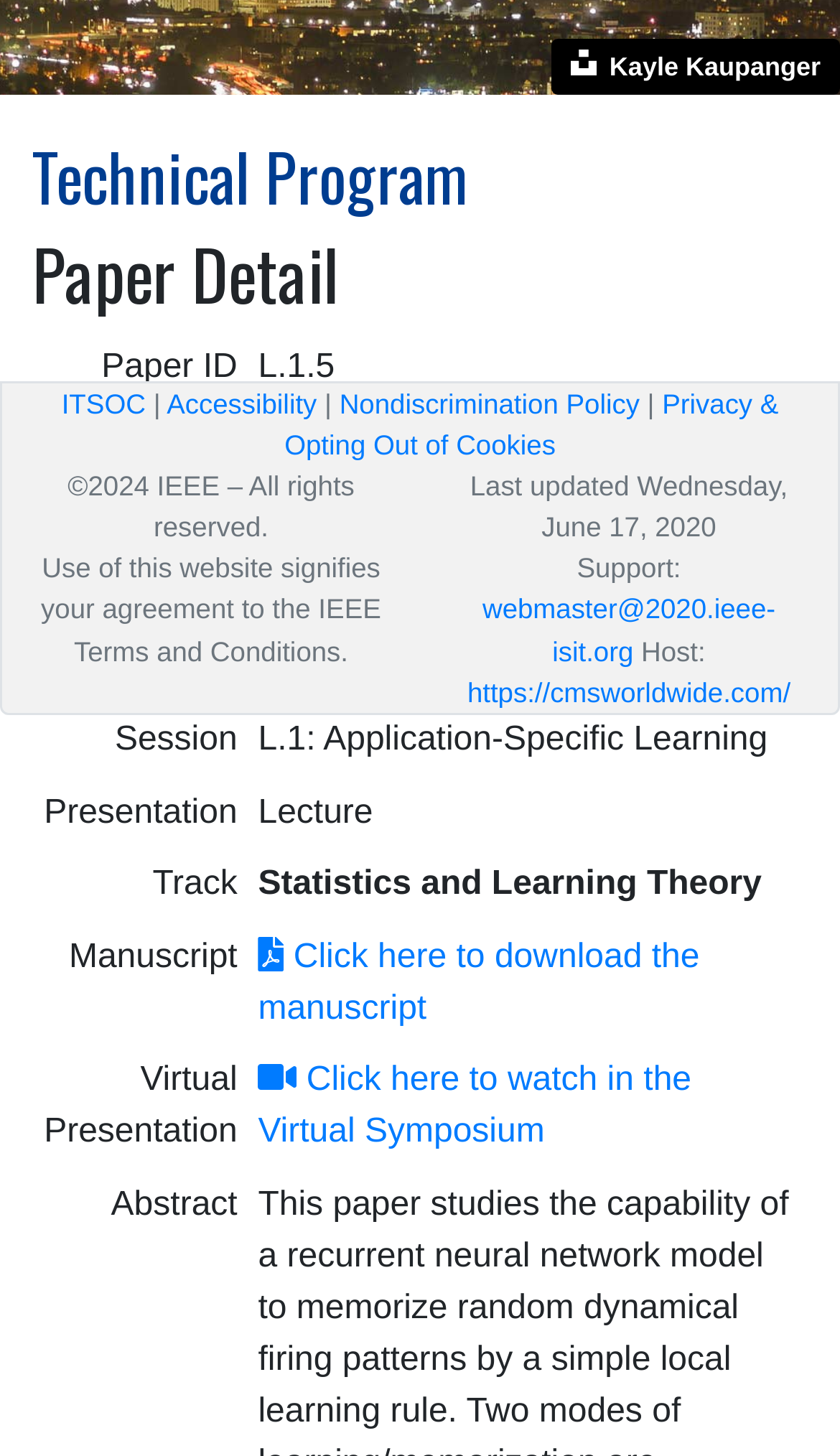Find the bounding box coordinates corresponding to the UI element with the description: "Accessibility". The coordinates should be formatted as [left, top, right, bottom], with values as floats between 0 and 1.

[0.198, 0.266, 0.377, 0.288]